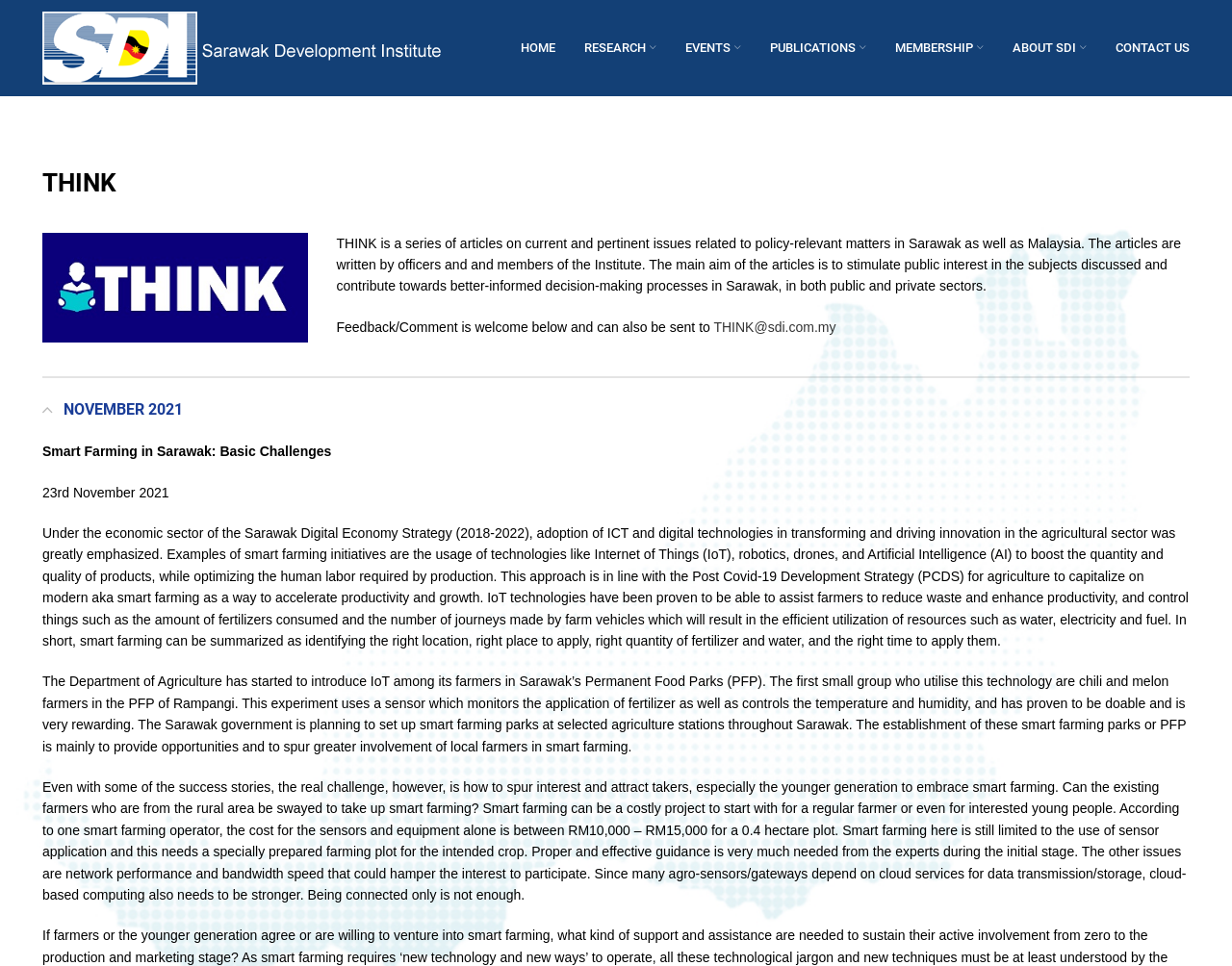Determine the coordinates of the bounding box for the clickable area needed to execute this instruction: "Click the HOME link".

[0.411, 0.03, 0.462, 0.07]